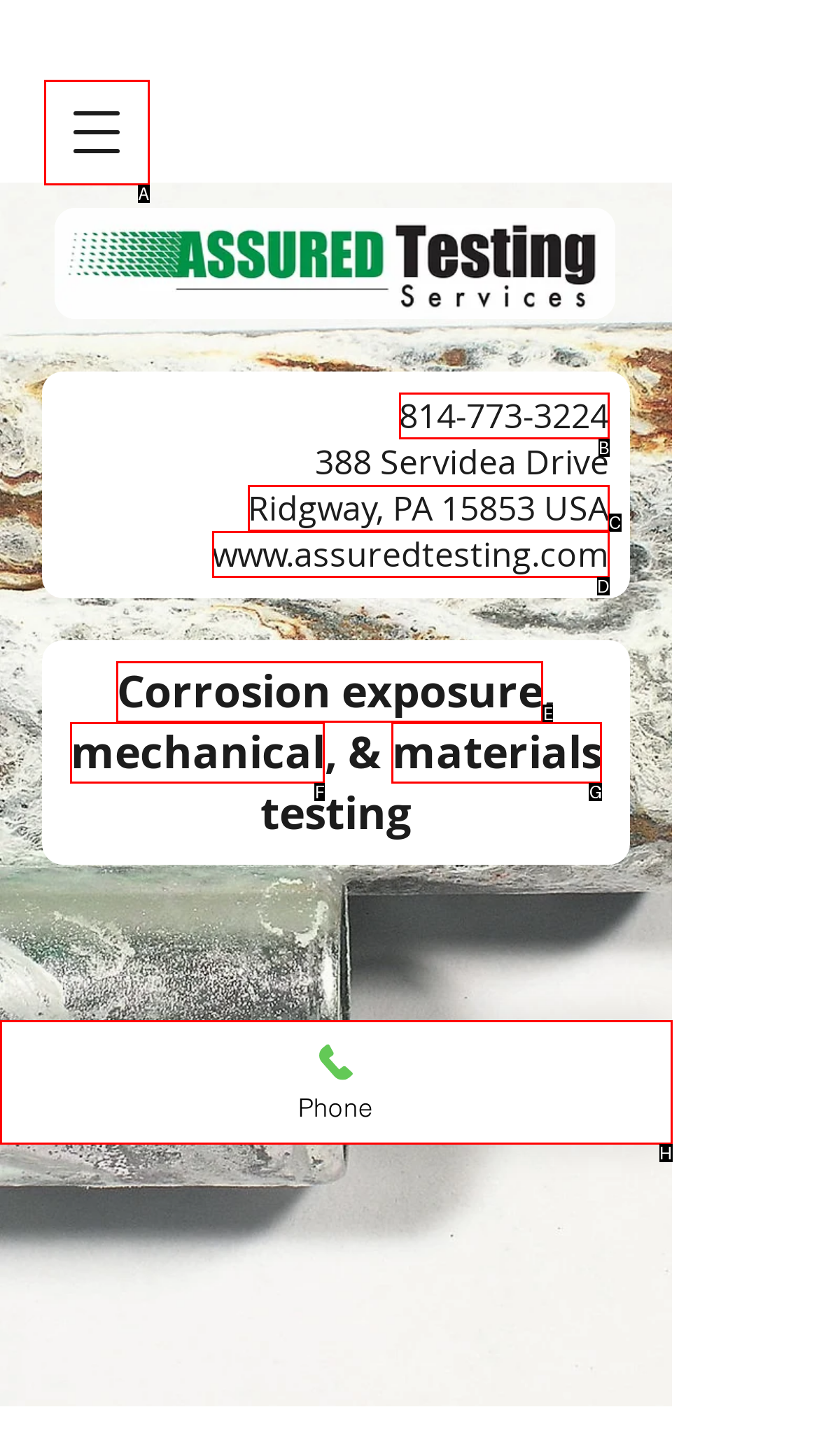Select the letter of the UI element that best matches: materials
Answer with the letter of the correct option directly.

G